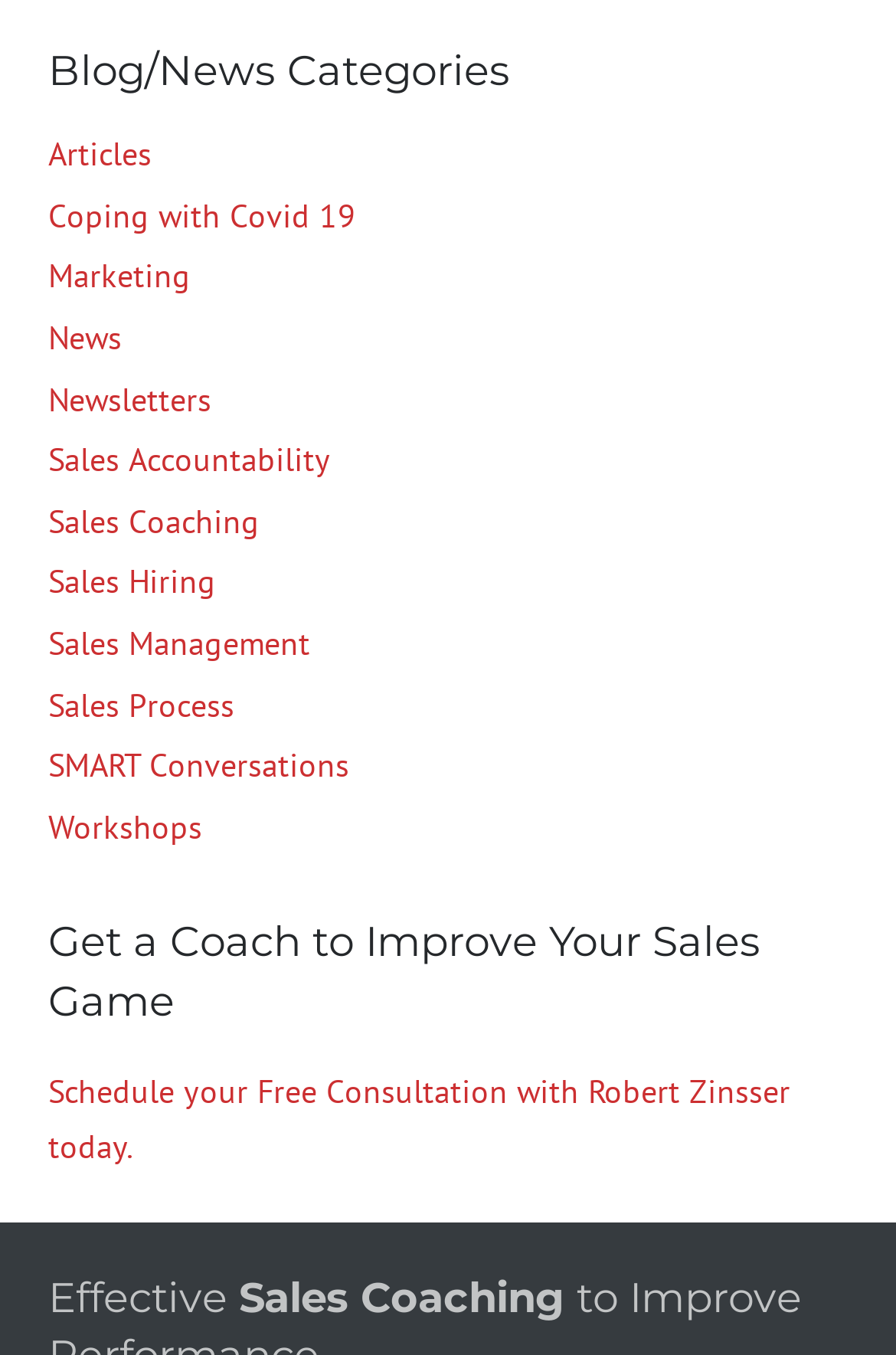Can you determine the bounding box coordinates of the area that needs to be clicked to fulfill the following instruction: "Contact accessibility@rutgers.edu"?

None